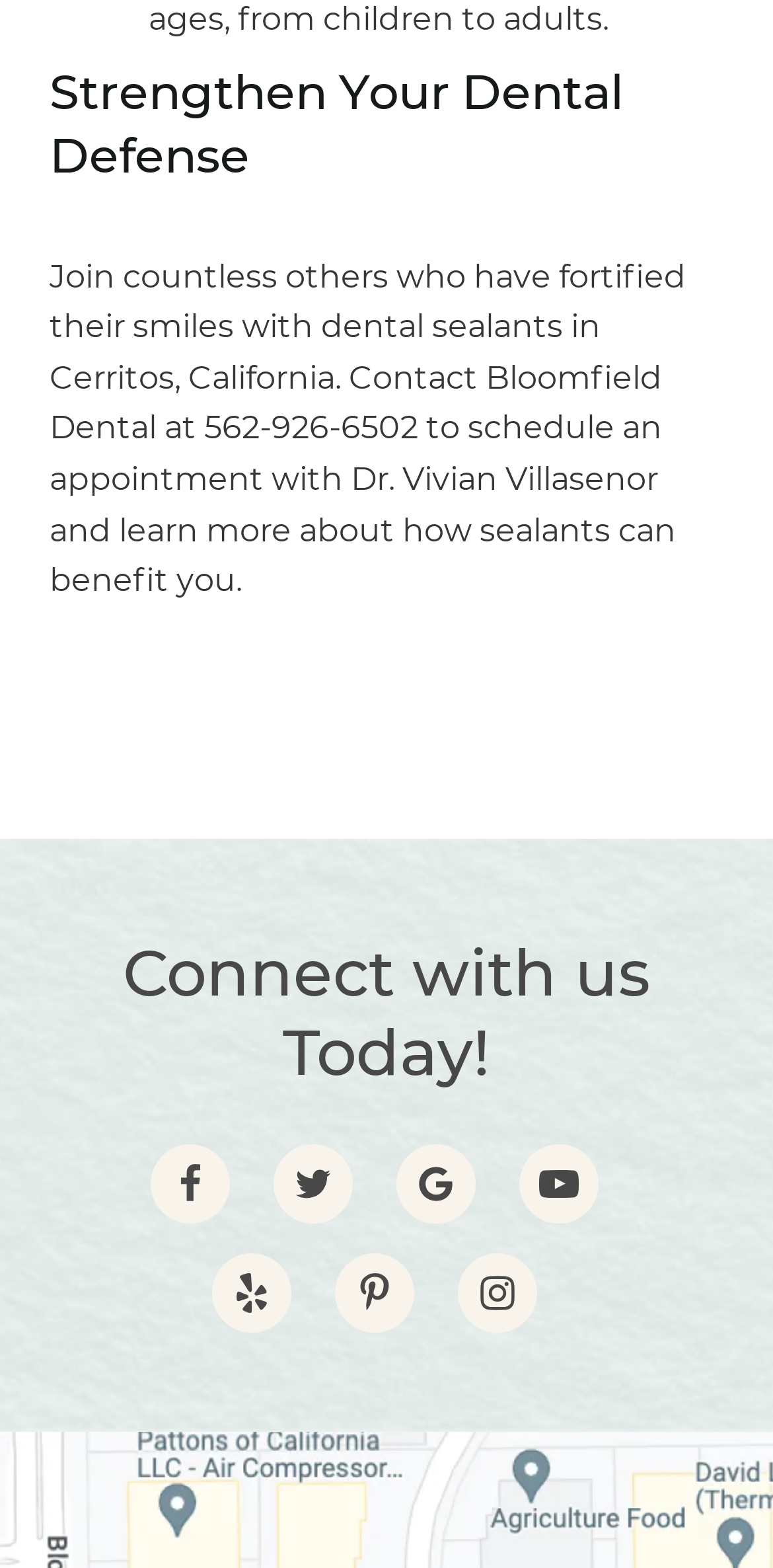What is the purpose of dental sealants?
Give a one-word or short phrase answer based on the image.

to benefit you